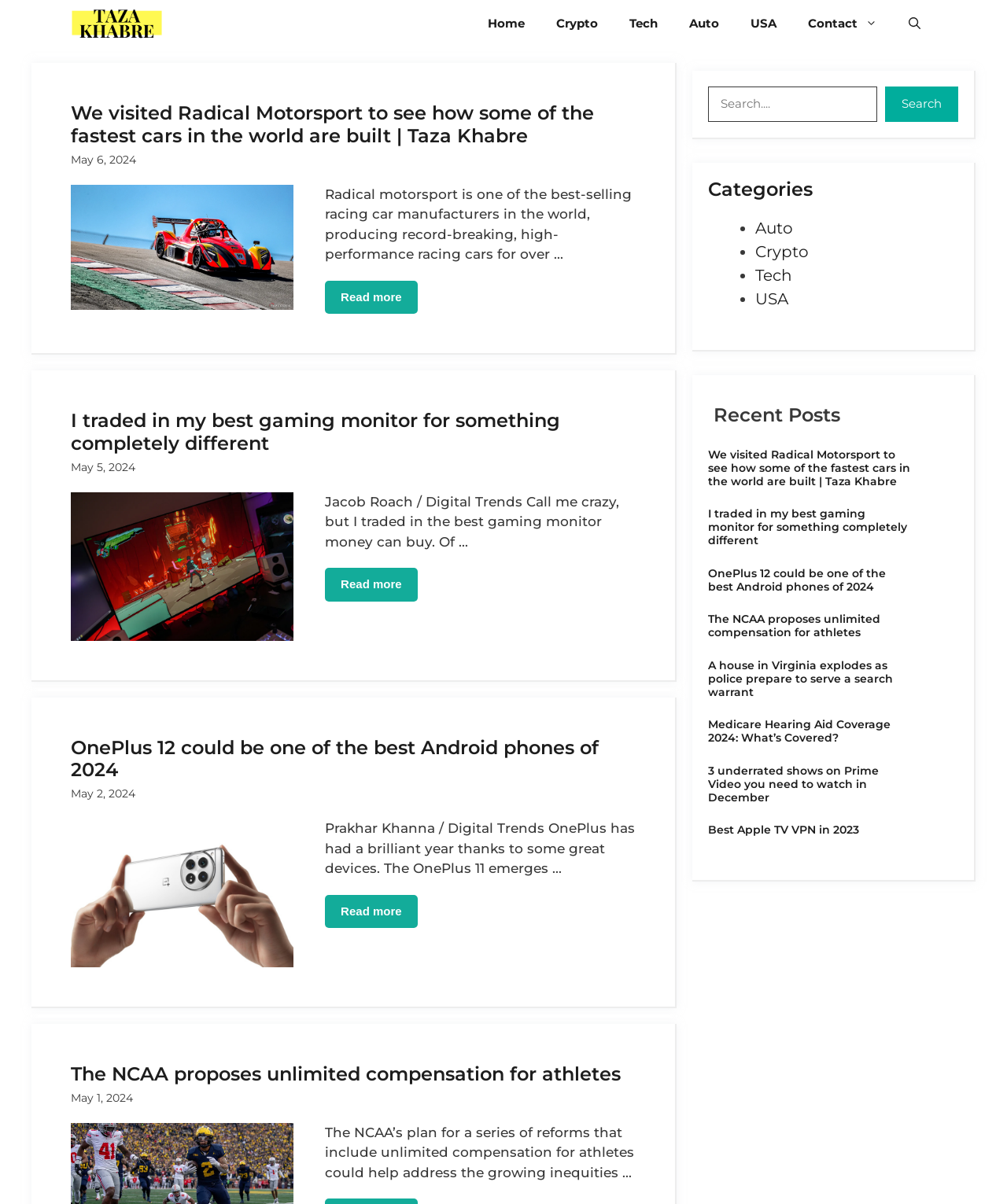Determine the bounding box coordinates of the target area to click to execute the following instruction: "View About Us page."

None